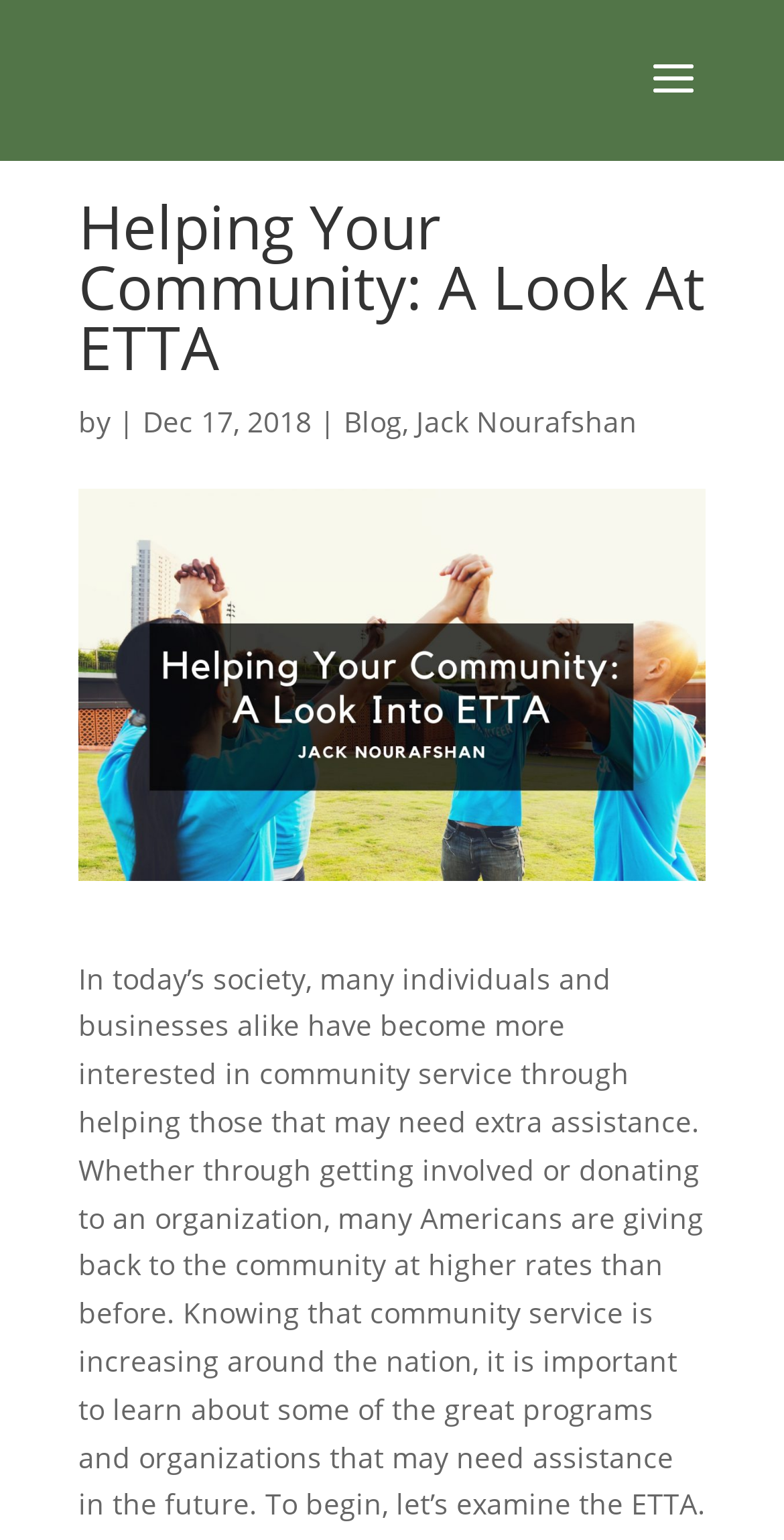Find and generate the main title of the webpage.

Helping Your Community: A Look At ETTA